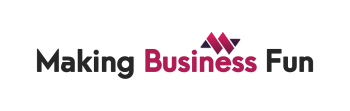What type of font is used for the title?
Please provide a single word or phrase as your answer based on the image.

bold, modern